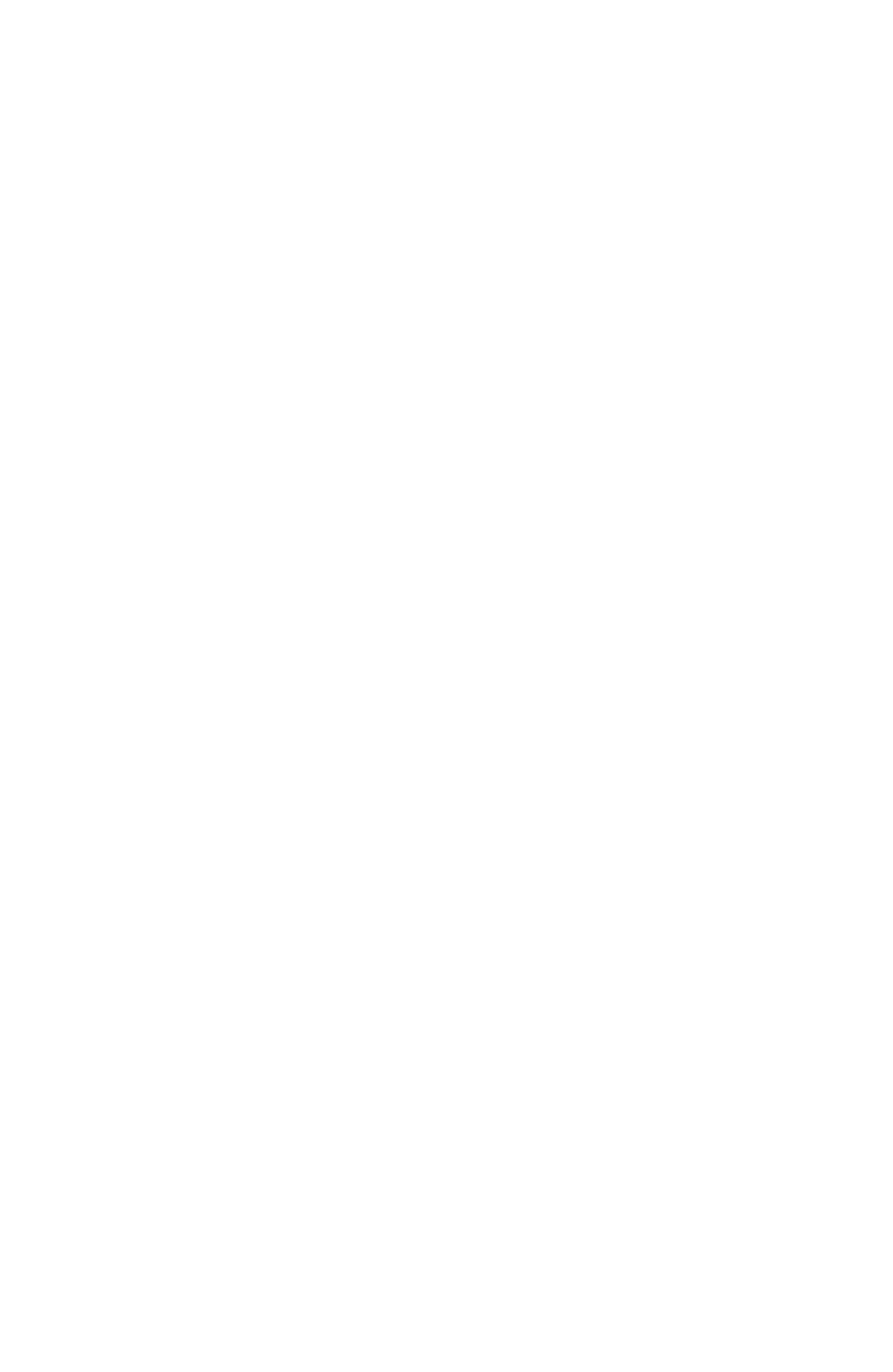How many links are there in the top navigation bar?
We need a detailed and exhaustive answer to the question. Please elaborate.

I counted the links in the top navigation bar, which are 'Krabb', 'Robo Home', 'Changes', 'Preferences', and 'AllPages'.